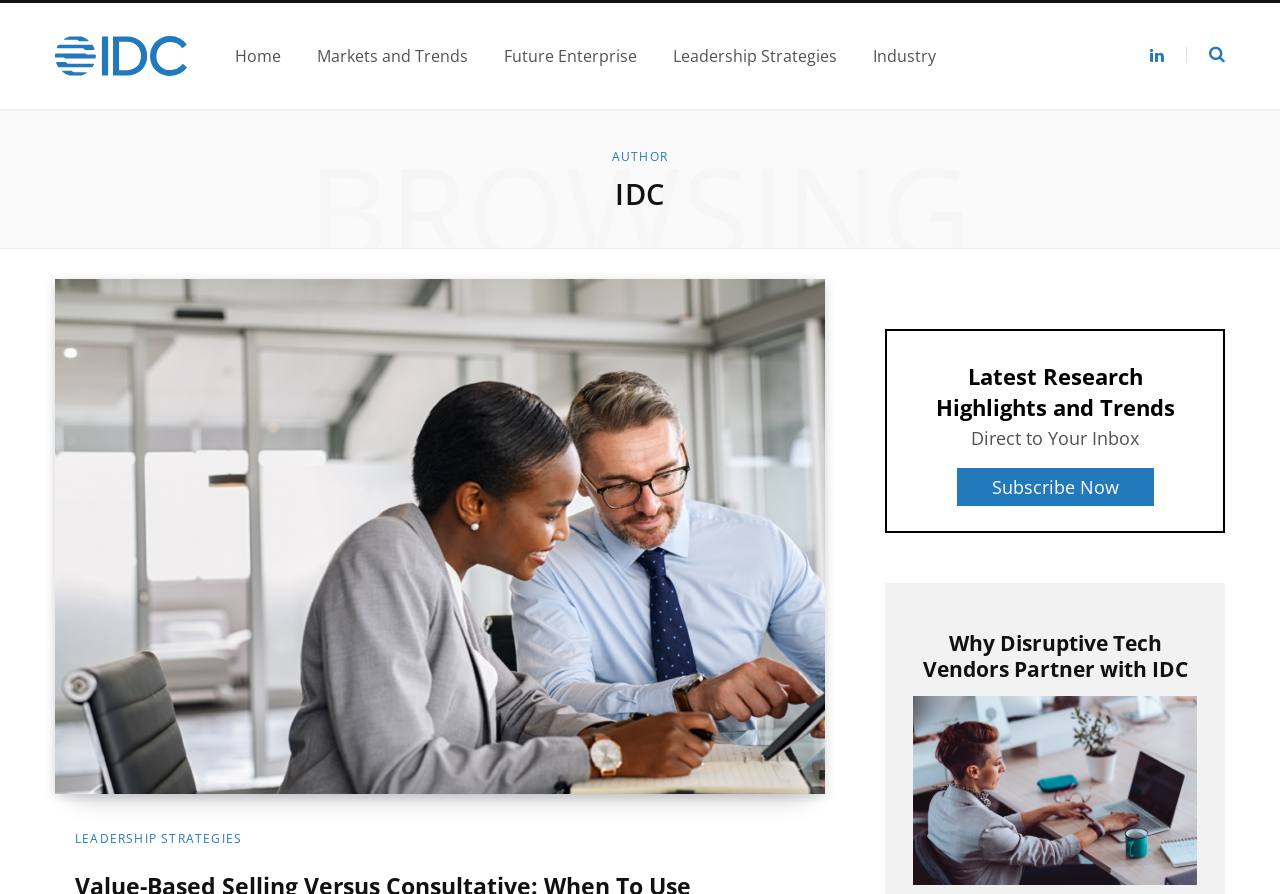Please find the bounding box coordinates of the element that you should click to achieve the following instruction: "read about leadership strategies". The coordinates should be presented as four float numbers between 0 and 1: [left, top, right, bottom].

[0.059, 0.94, 0.189, 0.959]